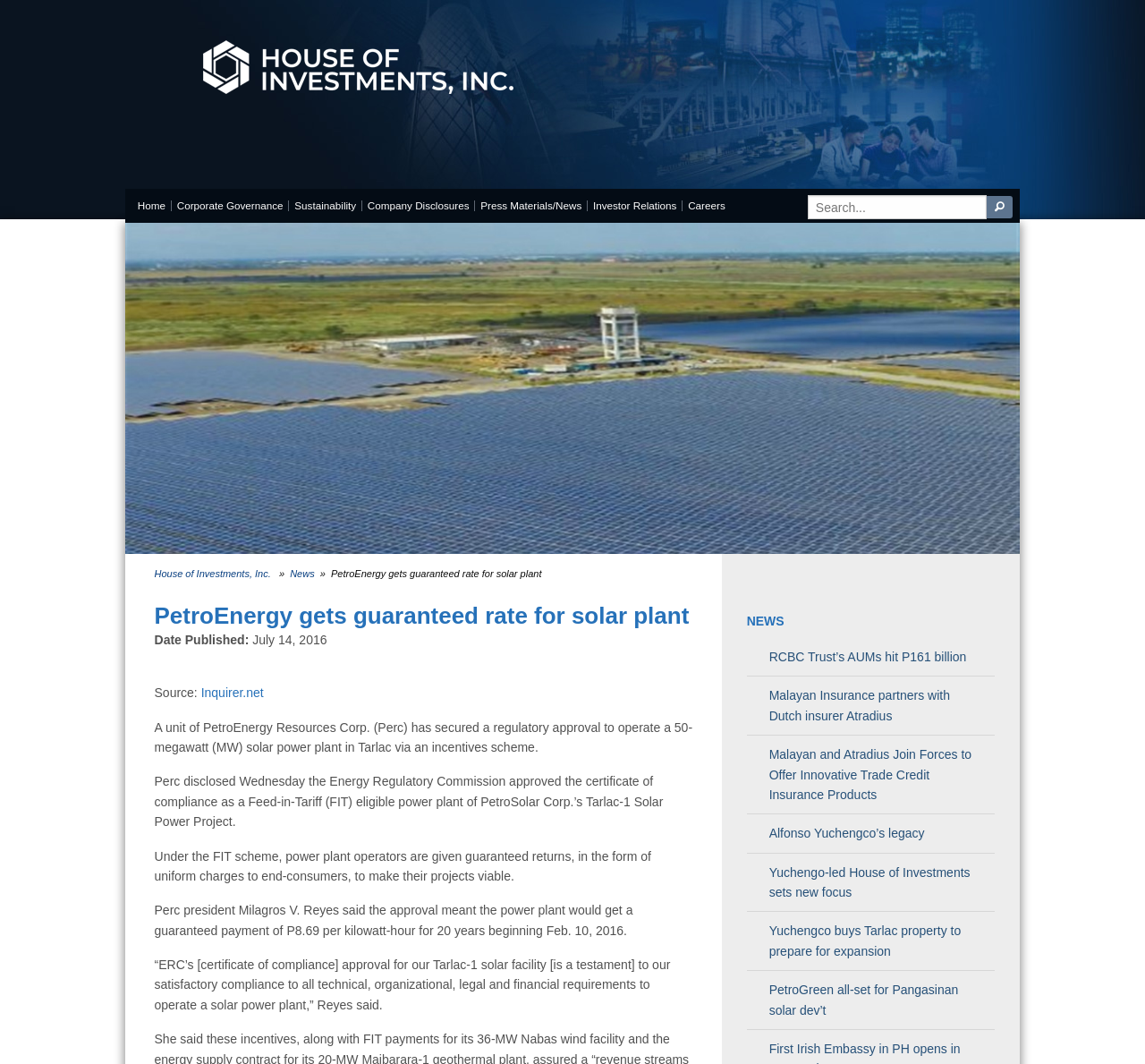Identify the bounding box coordinates of the area you need to click to perform the following instruction: "View Press Materials/News".

[0.415, 0.188, 0.513, 0.198]